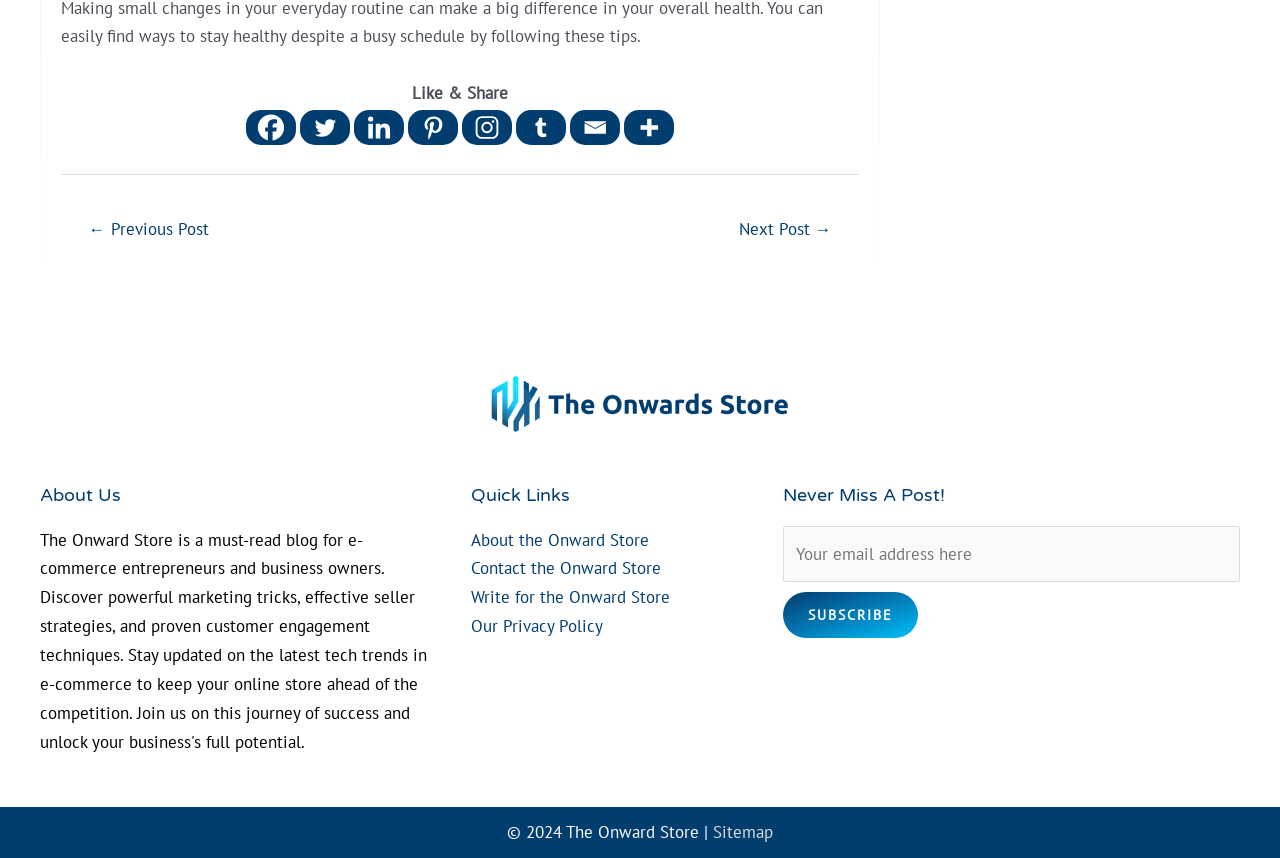Find the bounding box coordinates of the clickable area that will achieve the following instruction: "View sitemap".

[0.557, 0.957, 0.604, 0.982]